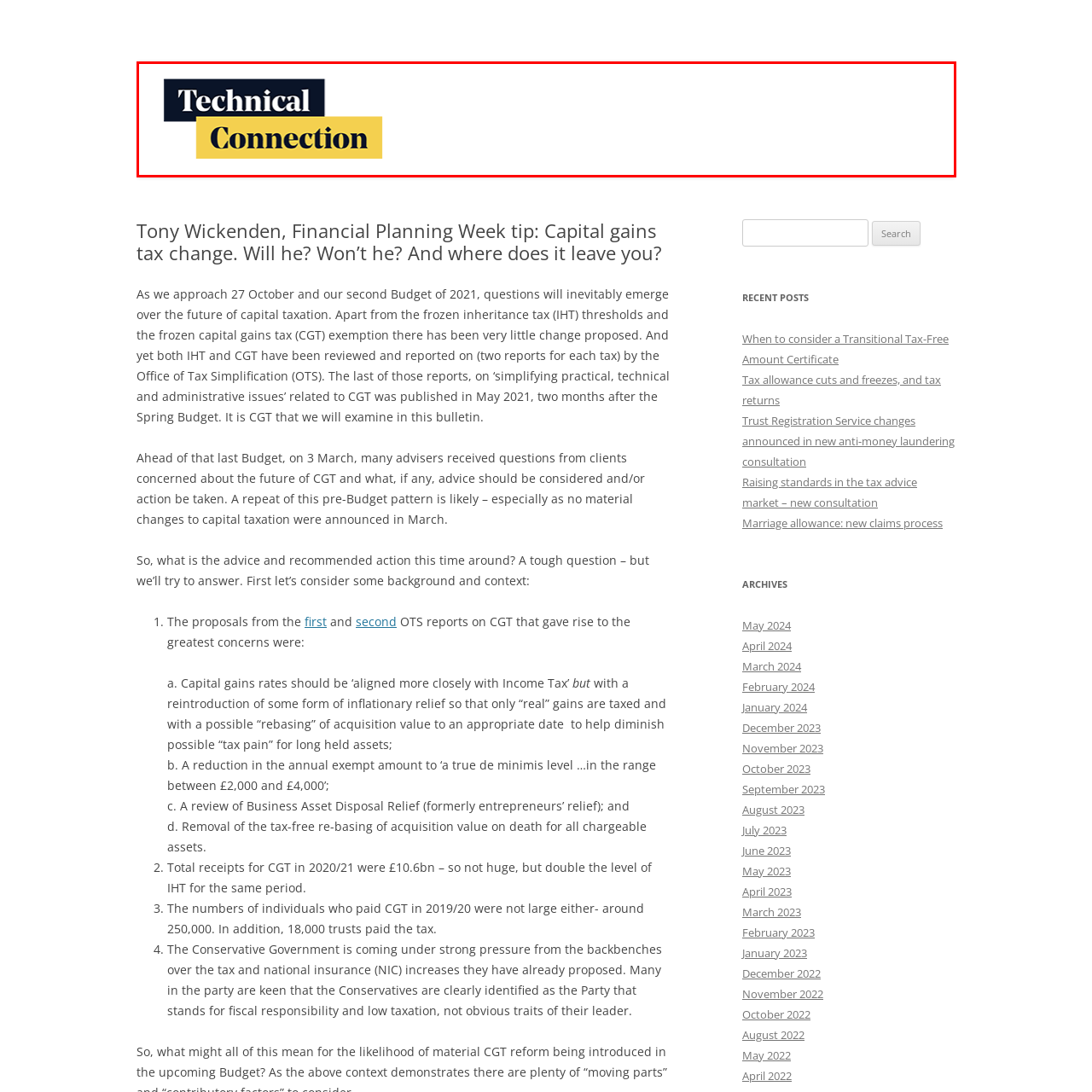Take a close look at the image outlined by the red bounding box and give a detailed response to the subsequent question, with information derived from the image: What theme is the content centered around?

The logo of 'Technical Connection' serves as an introduction to the content that follows, which is centered around important themes in financial planning, particularly relating to capital gains tax changes in advance of the upcoming budget discussions.